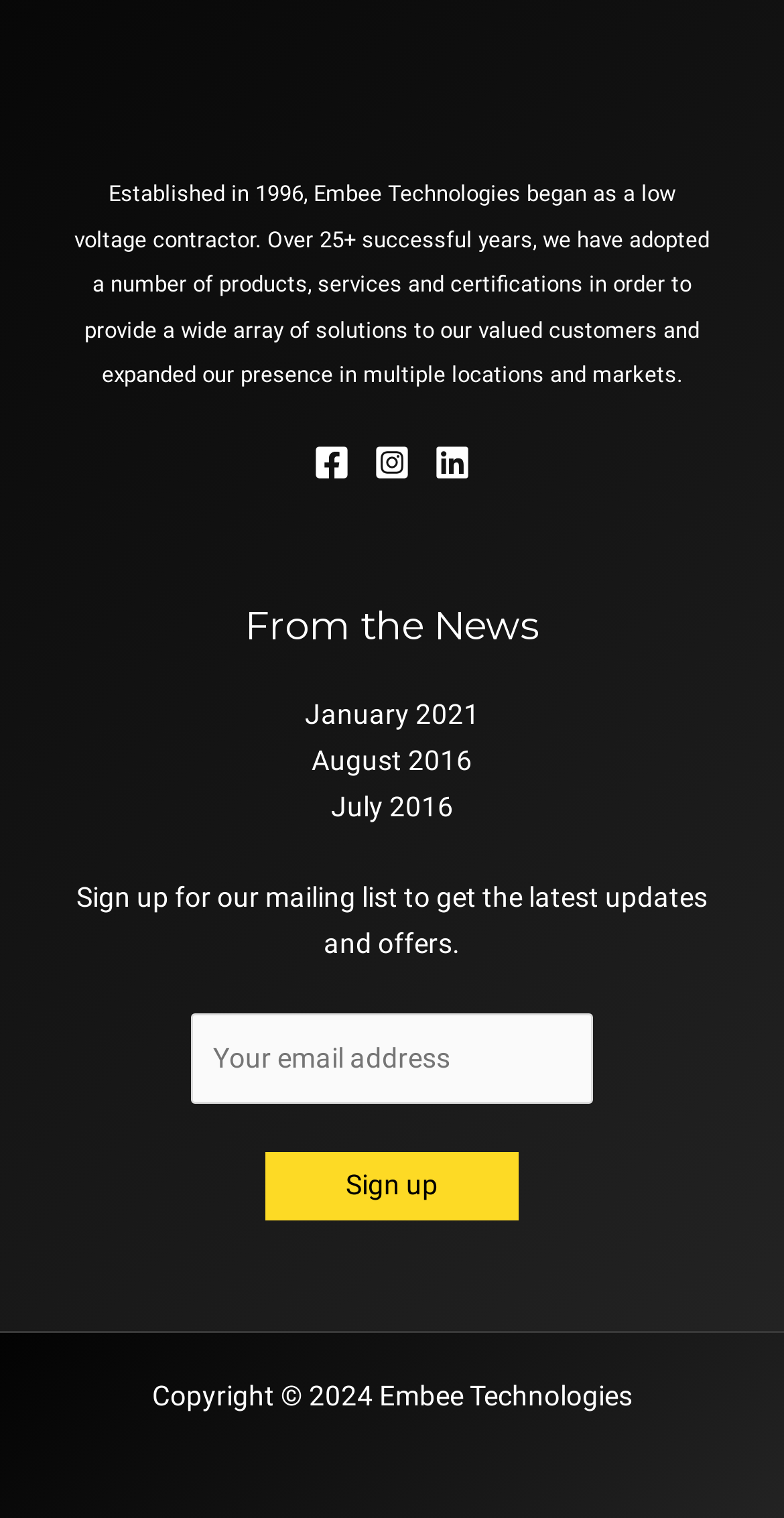From the webpage screenshot, predict the bounding box of the UI element that matches this description: "name="EMAIL" placeholder="Your email address"".

[0.243, 0.668, 0.757, 0.727]